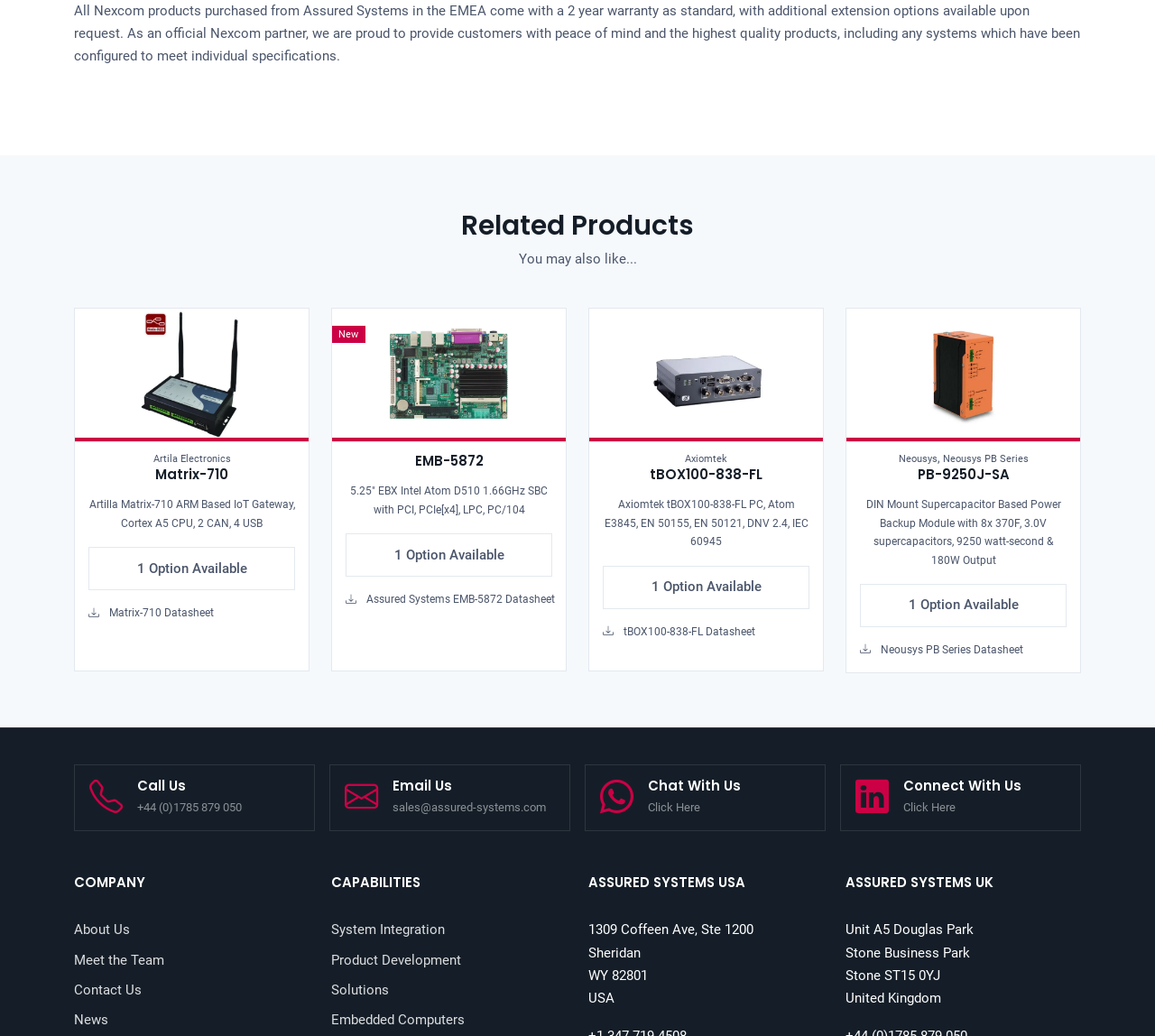What is the contact phone number for Assured Systems?
With the help of the image, please provide a detailed response to the question.

The contact phone number for Assured Systems can be found at the bottom of the webpage, in the 'Call Us' section, which displays the phone number as '+44 (0)1785 879 050'.